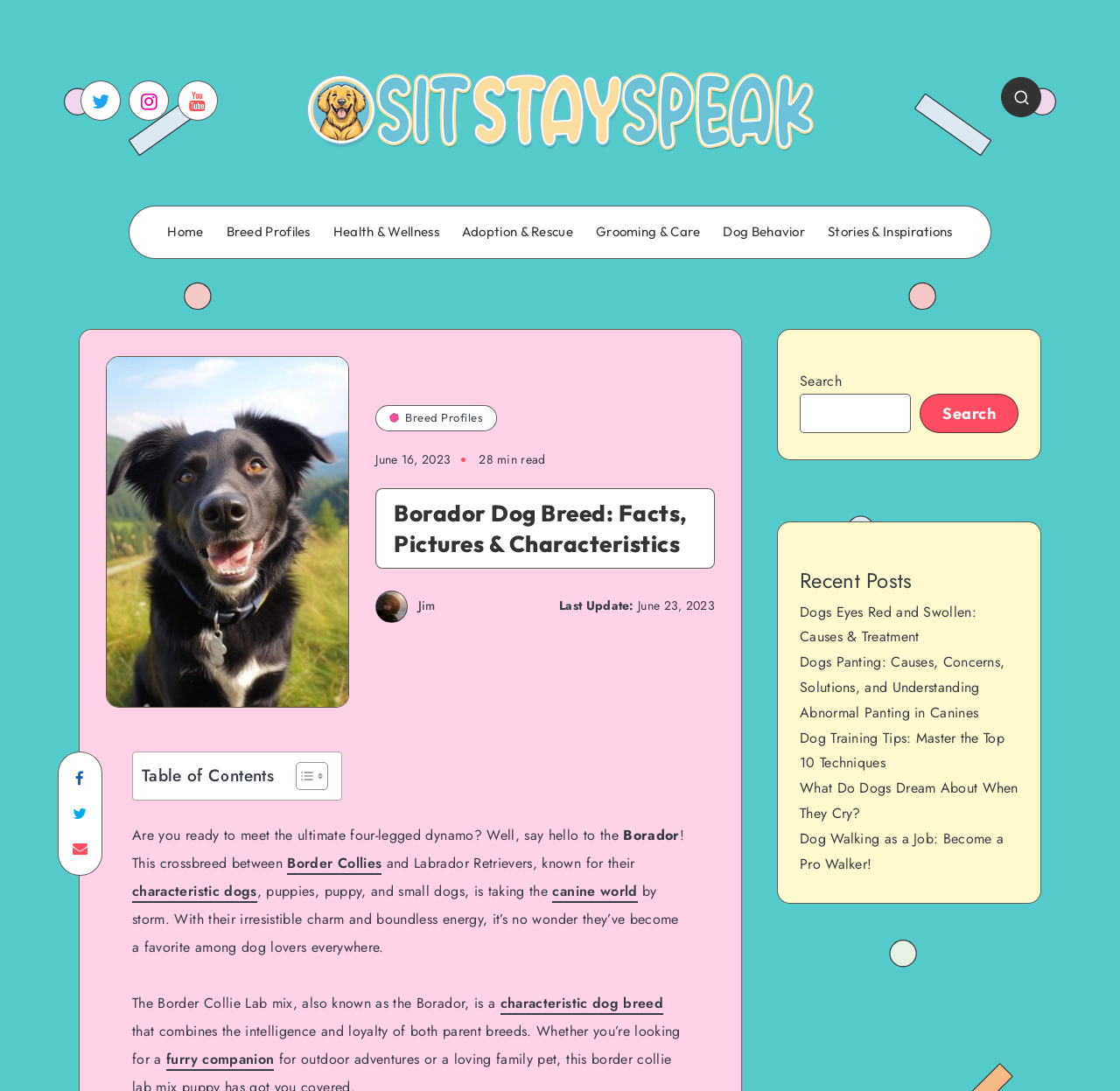Find the bounding box coordinates of the clickable region needed to perform the following instruction: "Toggle Table of Content". The coordinates should be provided as four float numbers between 0 and 1, i.e., [left, top, right, bottom].

[0.252, 0.697, 0.289, 0.725]